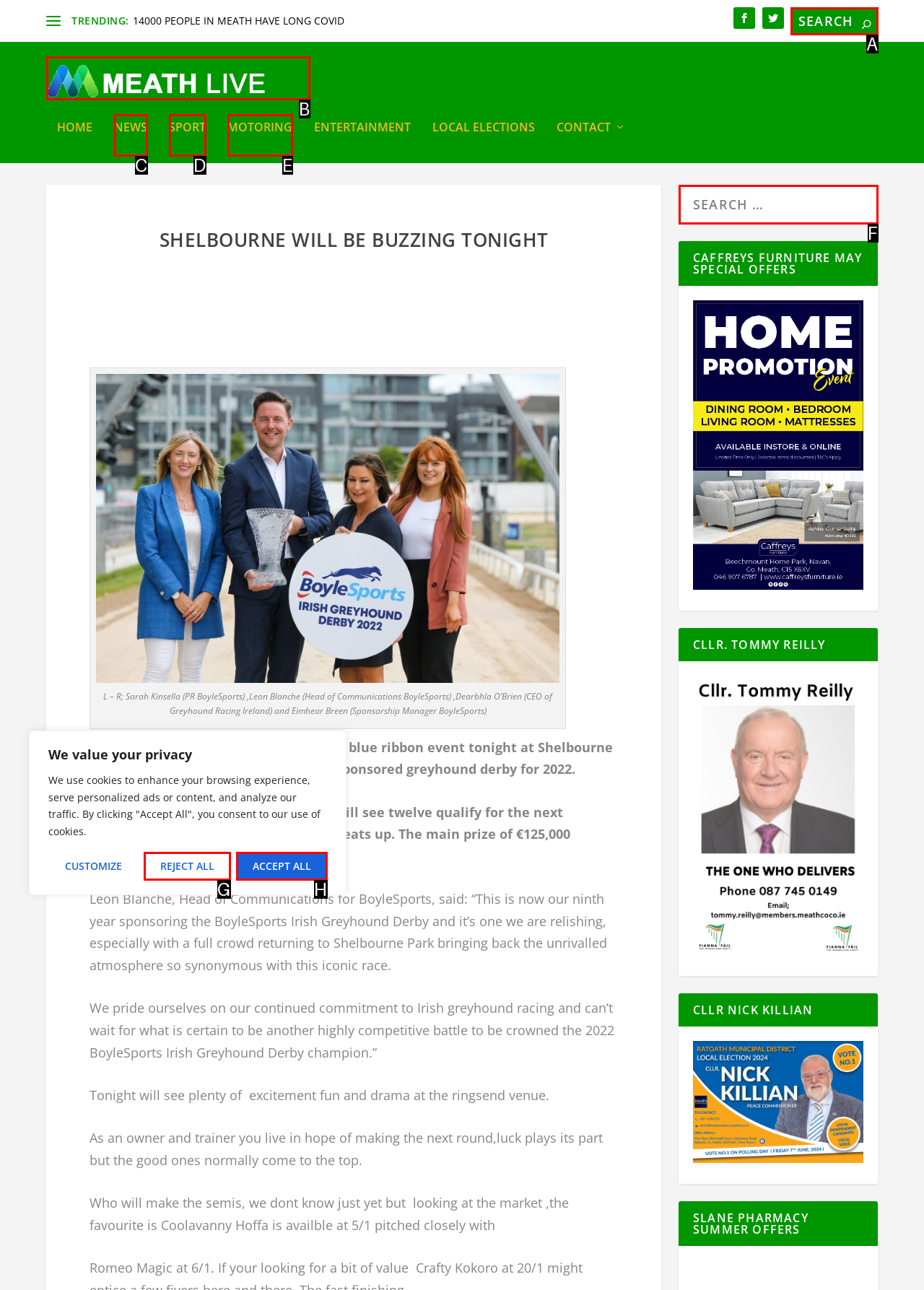Identify the HTML element that should be clicked to accomplish the task: Search for something
Provide the option's letter from the given choices.

A